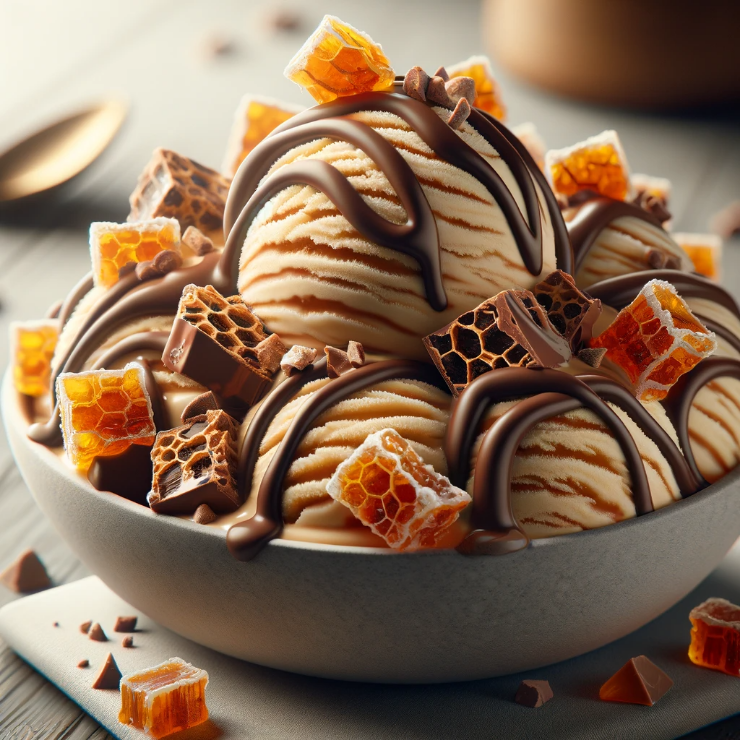Convey a detailed narrative of what is depicted in the image.

Indulge in a delightful bowl of no-churn honeycomb ice cream adorned with rich chocolate ribbons. This enticing dessert features elegantly swirled scoops of creamy ice cream, lavishly topped with chunks of honeycomb and drizzled in luscious chocolate sauce, capturing the perfect balance of sweetness and texture. The vibrant colors of the honeycomb pieces reflect the warmth of the golden honey, inviting you to savor each luxurious bite. The scene is set on a rustic wooden table, enhancing the homey feel of this scrumptious treat, perfect for any dessert lover looking to indulge in a frozen treat. Enjoy the perfect blend of flavors that combines smooth ice cream with crunchy honeycomb delights!